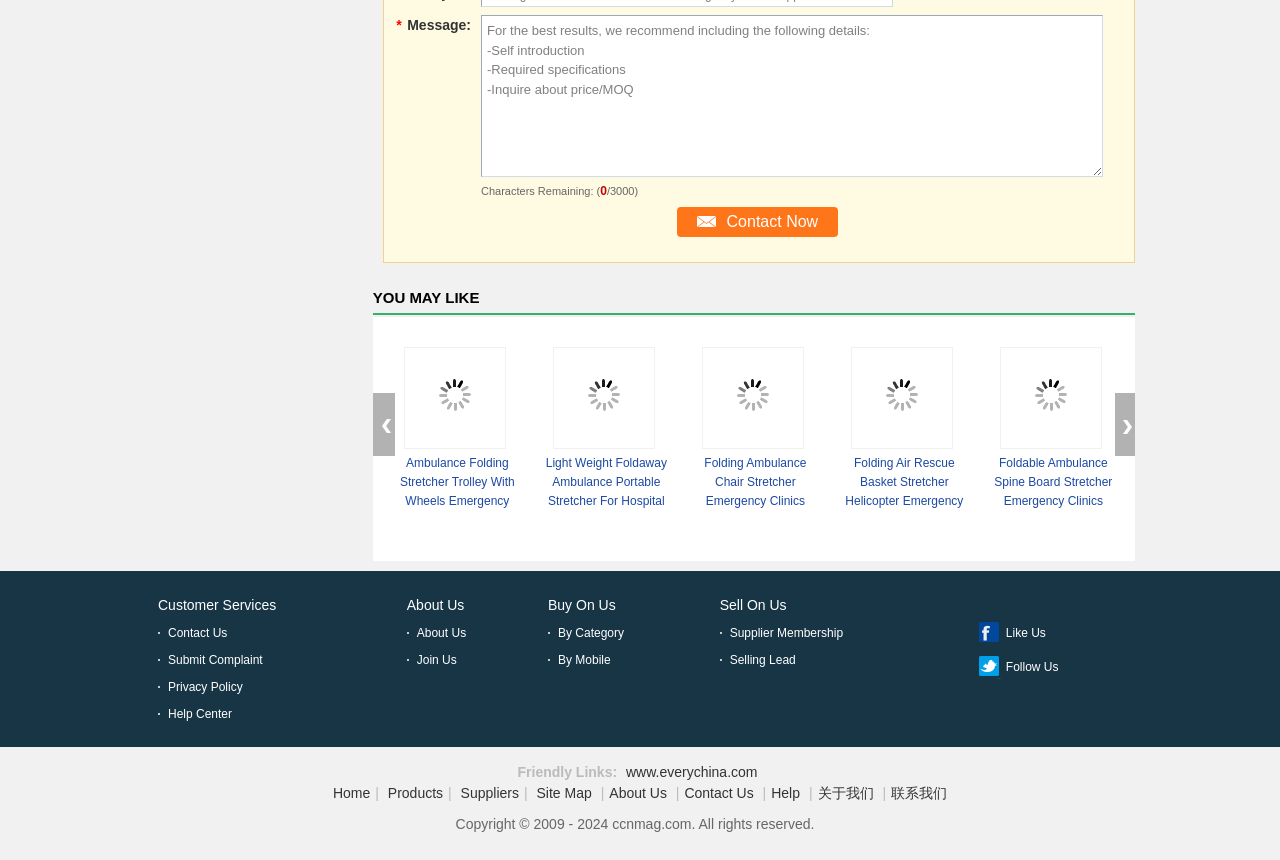Provide the bounding box coordinates of the HTML element described by the text: "Clients & Cases". The coordinates should be in the format [left, top, right, bottom] with values between 0 and 1.

None